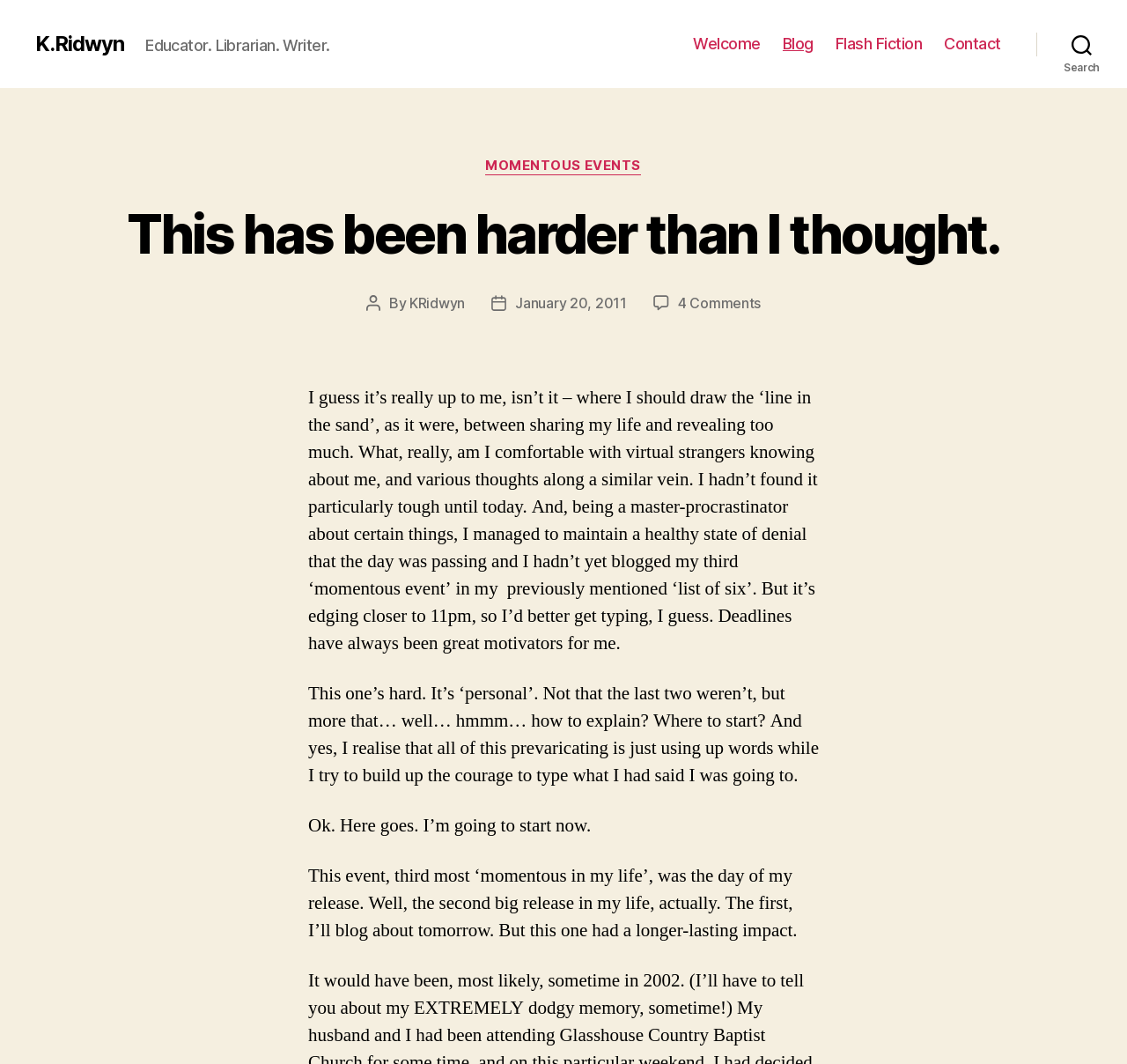Answer the following query concisely with a single word or phrase:
What is the author's profession?

Educator. Librarian. Writer.